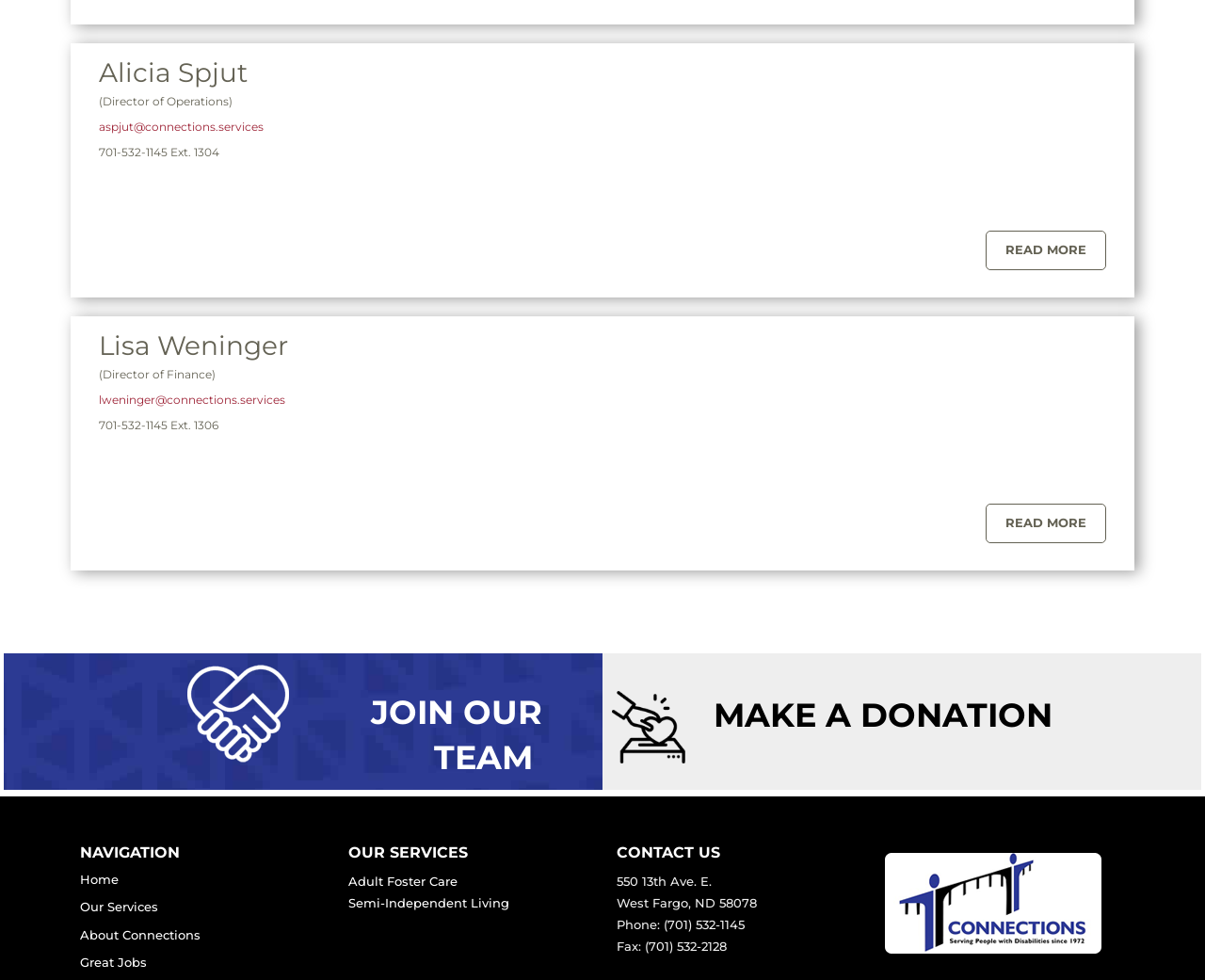Answer with a single word or phrase: 
What is the phone number of Connections?

701-532-1145